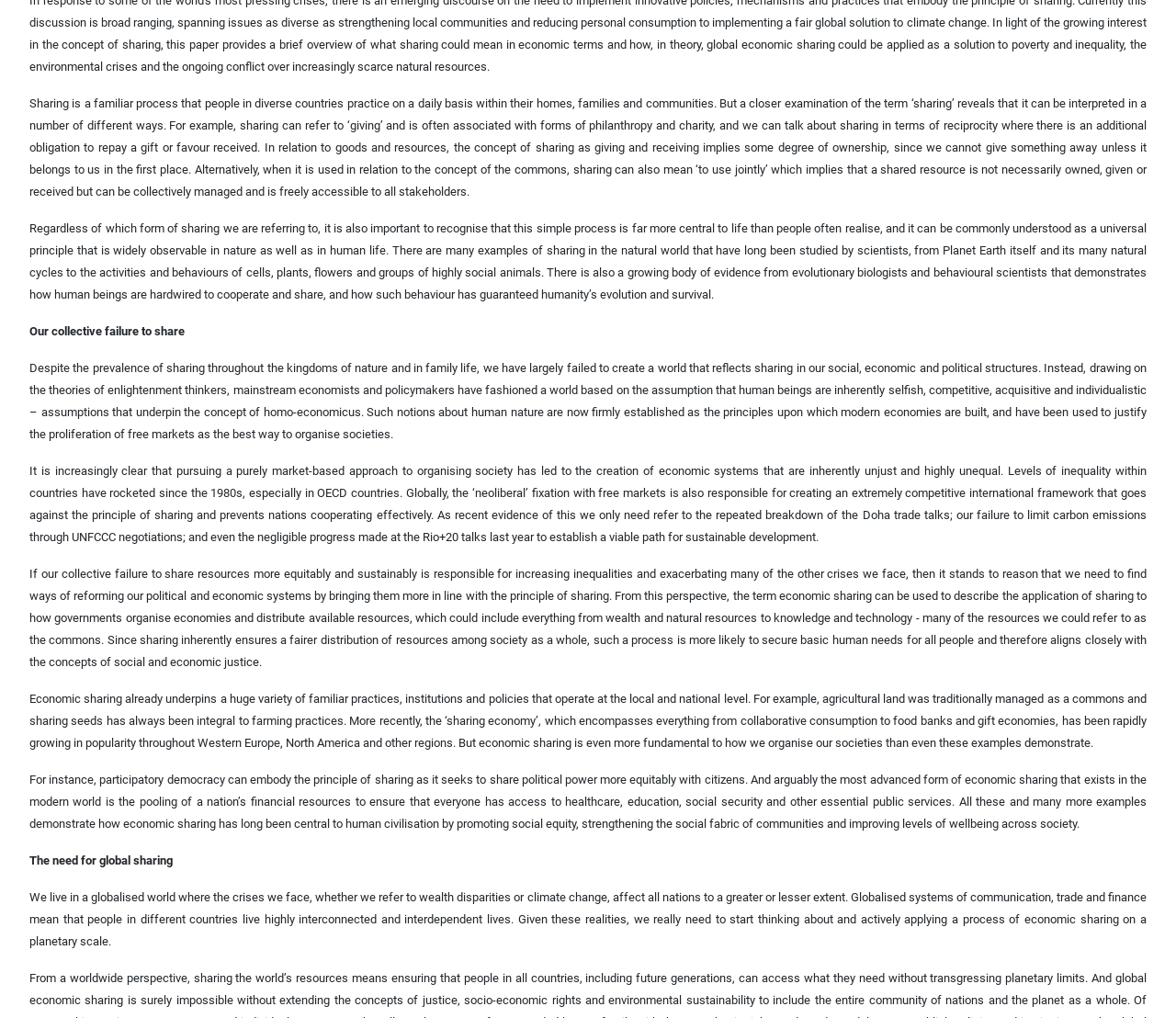Using the format (top-left x, top-left y, bottom-right x, bottom-right y), and given the element description, identify the bounding box coordinates within the screenshot: parent_node: Blog aria-label="Back to Top"

[0.958, 0.525, 0.988, 0.563]